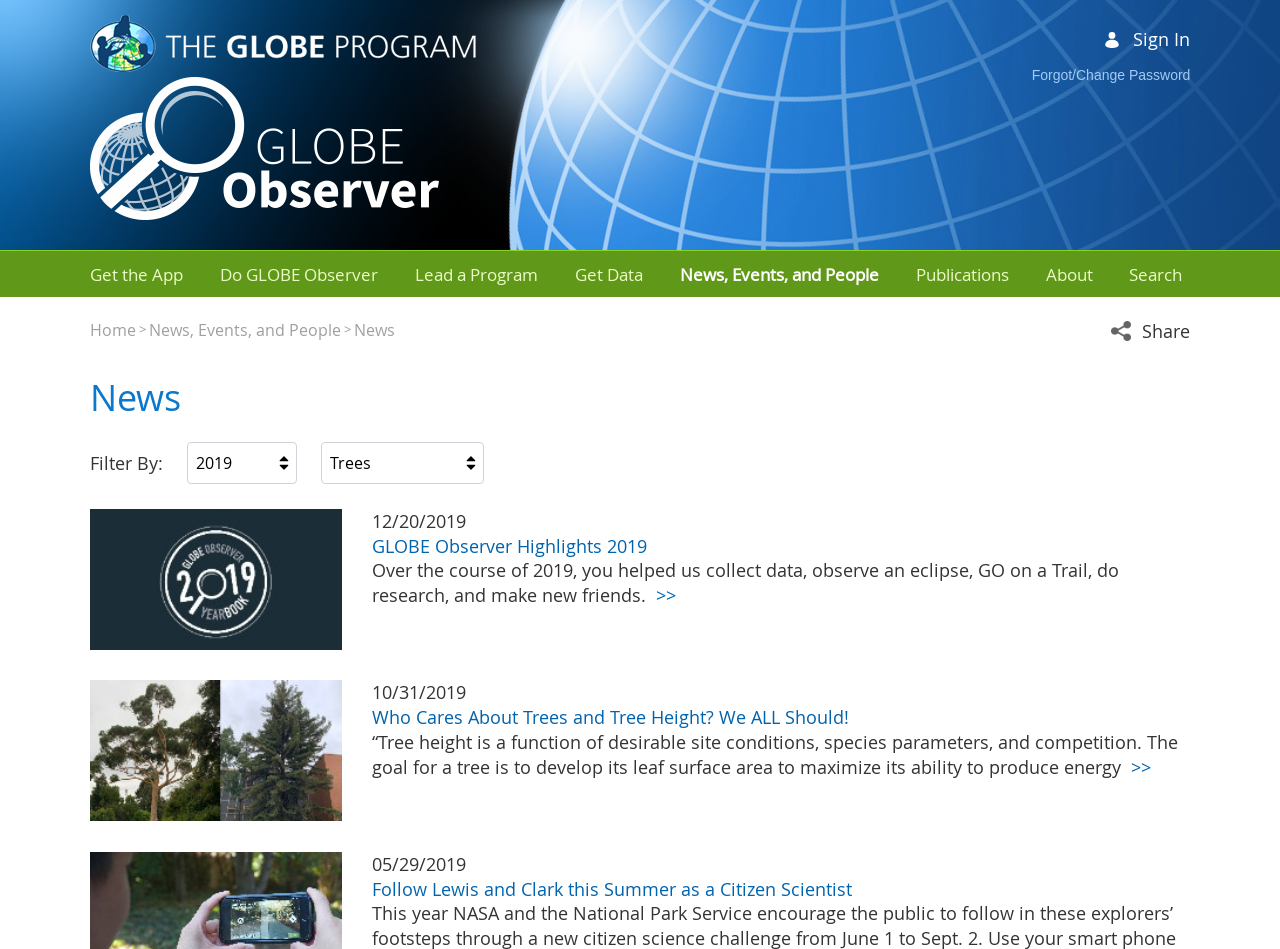Specify the bounding box coordinates (top-left x, top-left y, bottom-right x, bottom-right y) of the UI element in the screenshot that matches this description: Lead a Program

[0.324, 0.277, 0.42, 0.301]